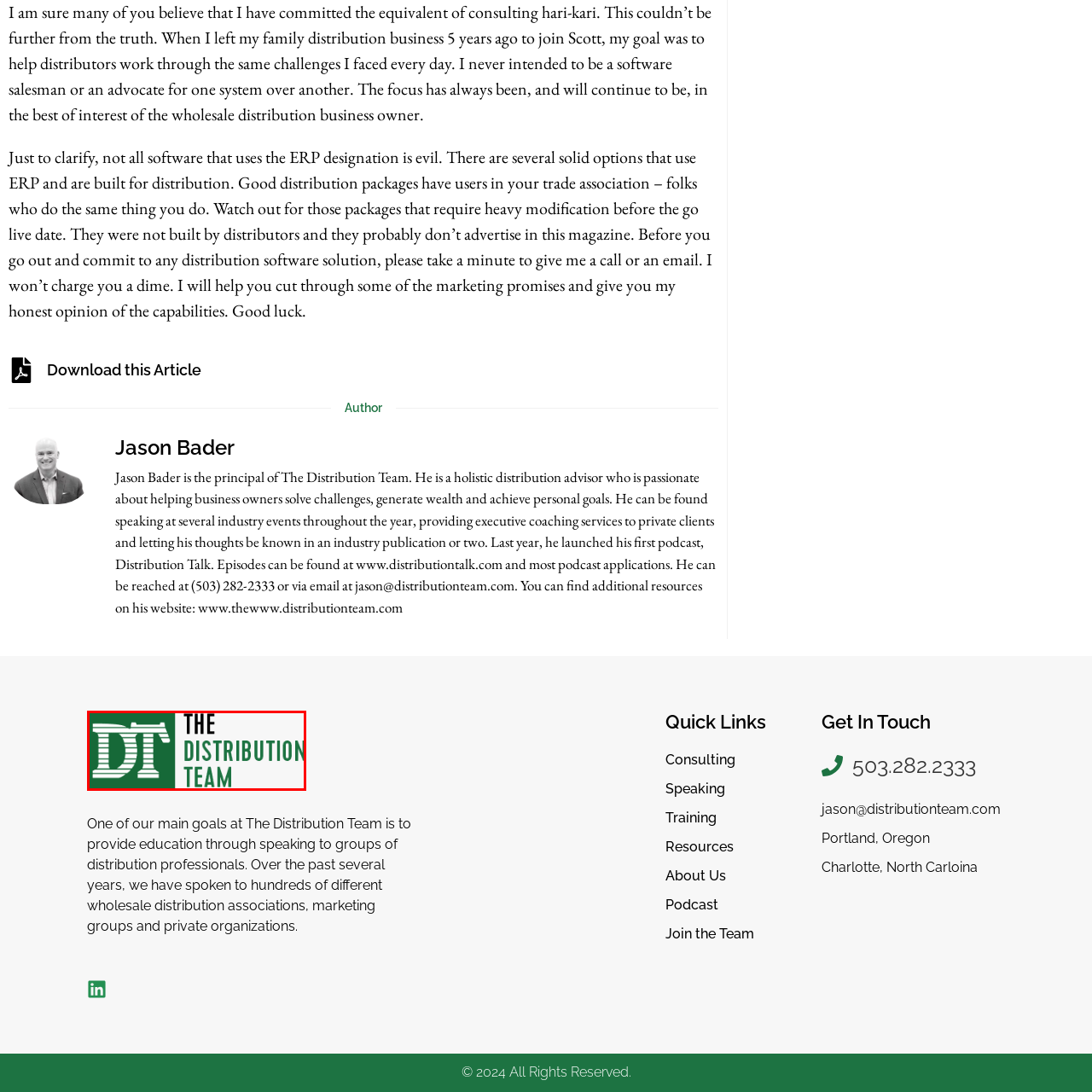Focus on the part of the image that is marked with a yellow outline and respond in detail to the following inquiry based on what you observe: 
What is the purpose of 'The Distribution Team'?

According to the caption, 'The Distribution Team' is committed to supporting wholesale distribution professionals through education and consulting services, which is the primary purpose of the organization.